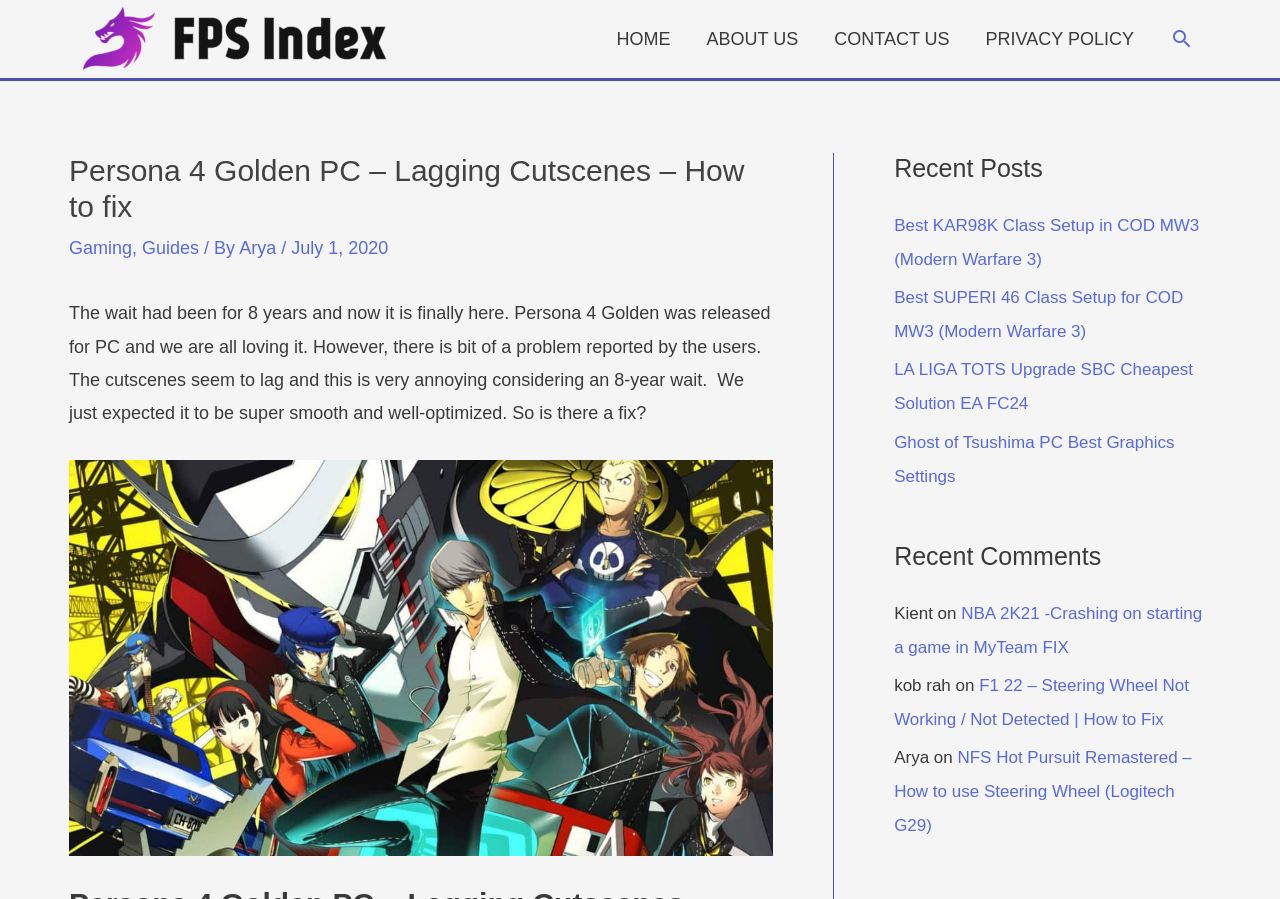Determine the bounding box coordinates of the element that should be clicked to execute the following command: "Read the article about Persona 4 Golden PC lagging cutscenes".

[0.054, 0.337, 0.602, 0.471]